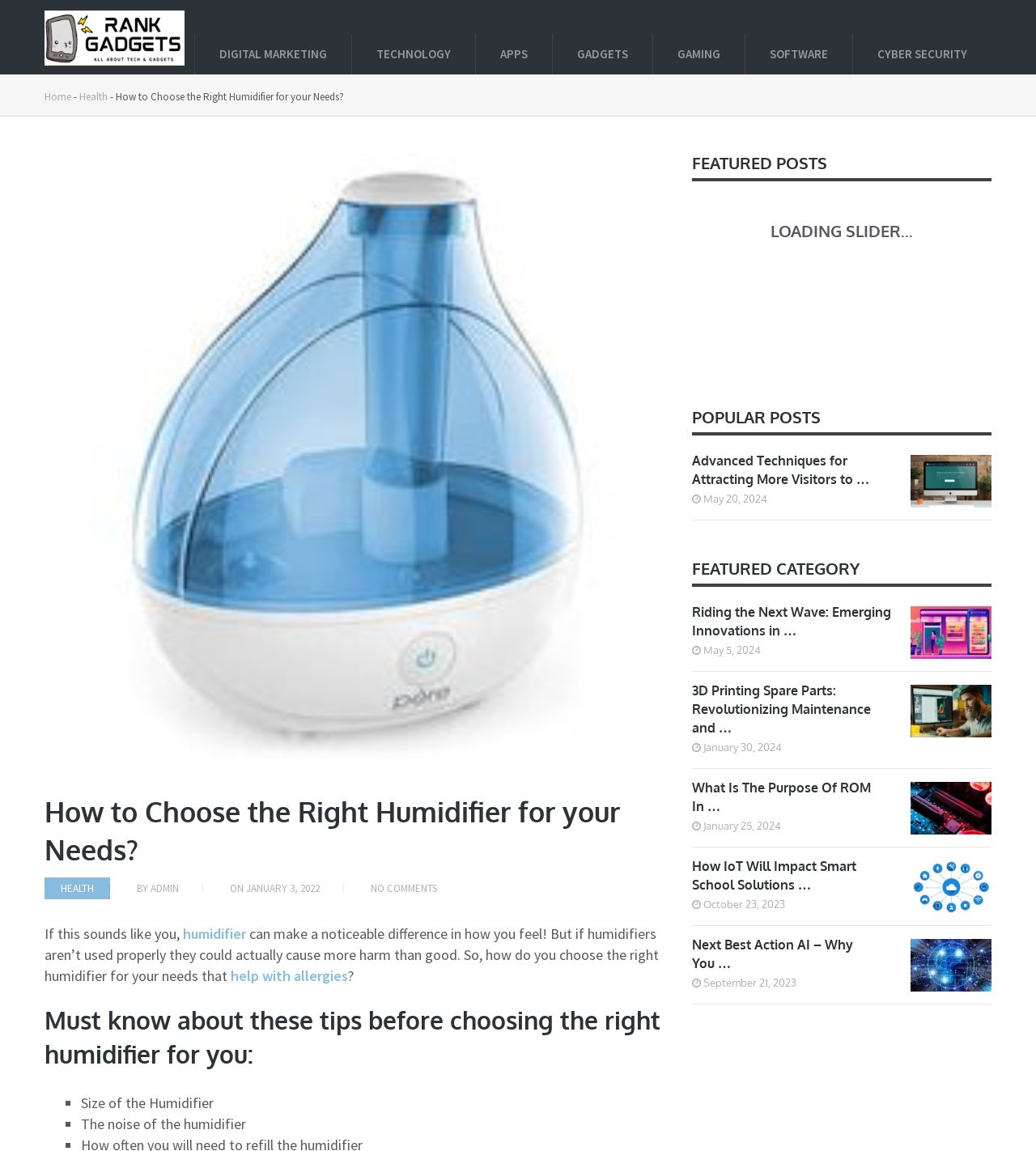Given the description: "Health", determine the bounding box coordinates of the UI element. The coordinates should be formatted as four float numbers between 0 and 1, [left, top, right, bottom].

[0.077, 0.078, 0.104, 0.09]